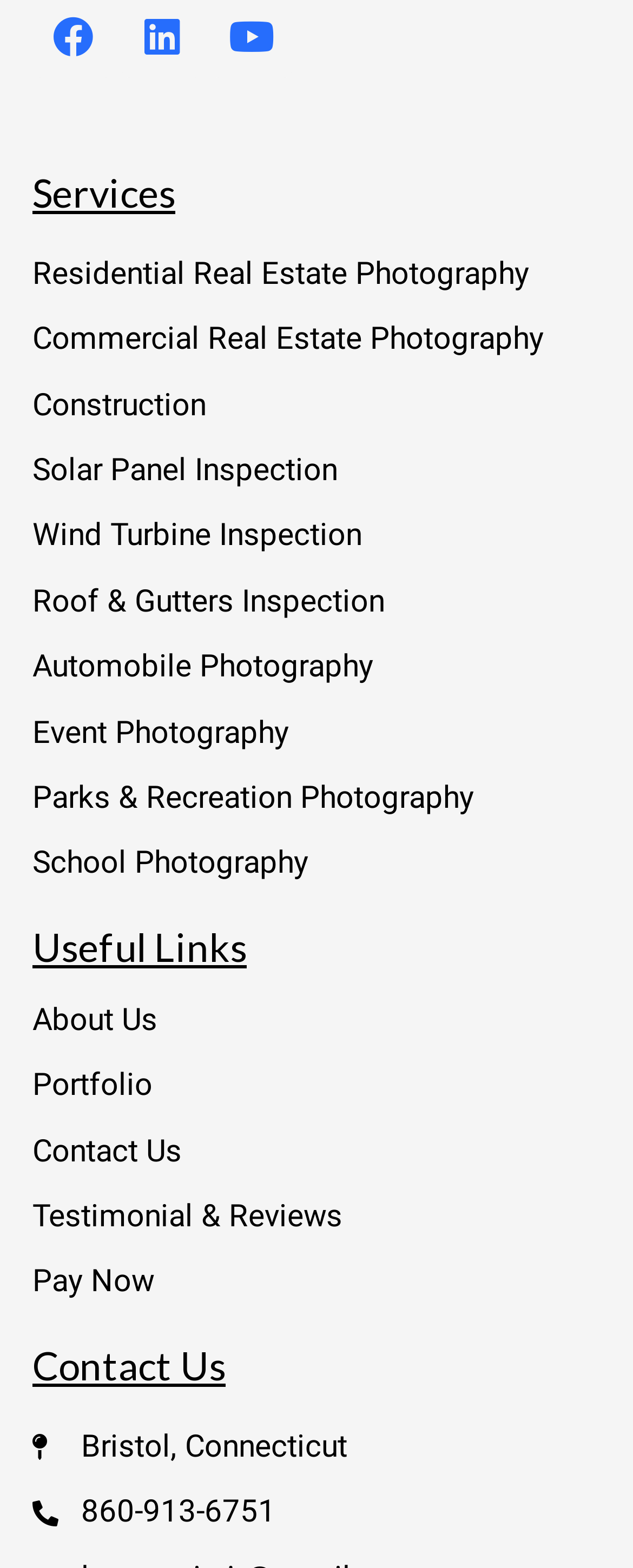What is the phone number for contact?
Provide a one-word or short-phrase answer based on the image.

860-913-6751